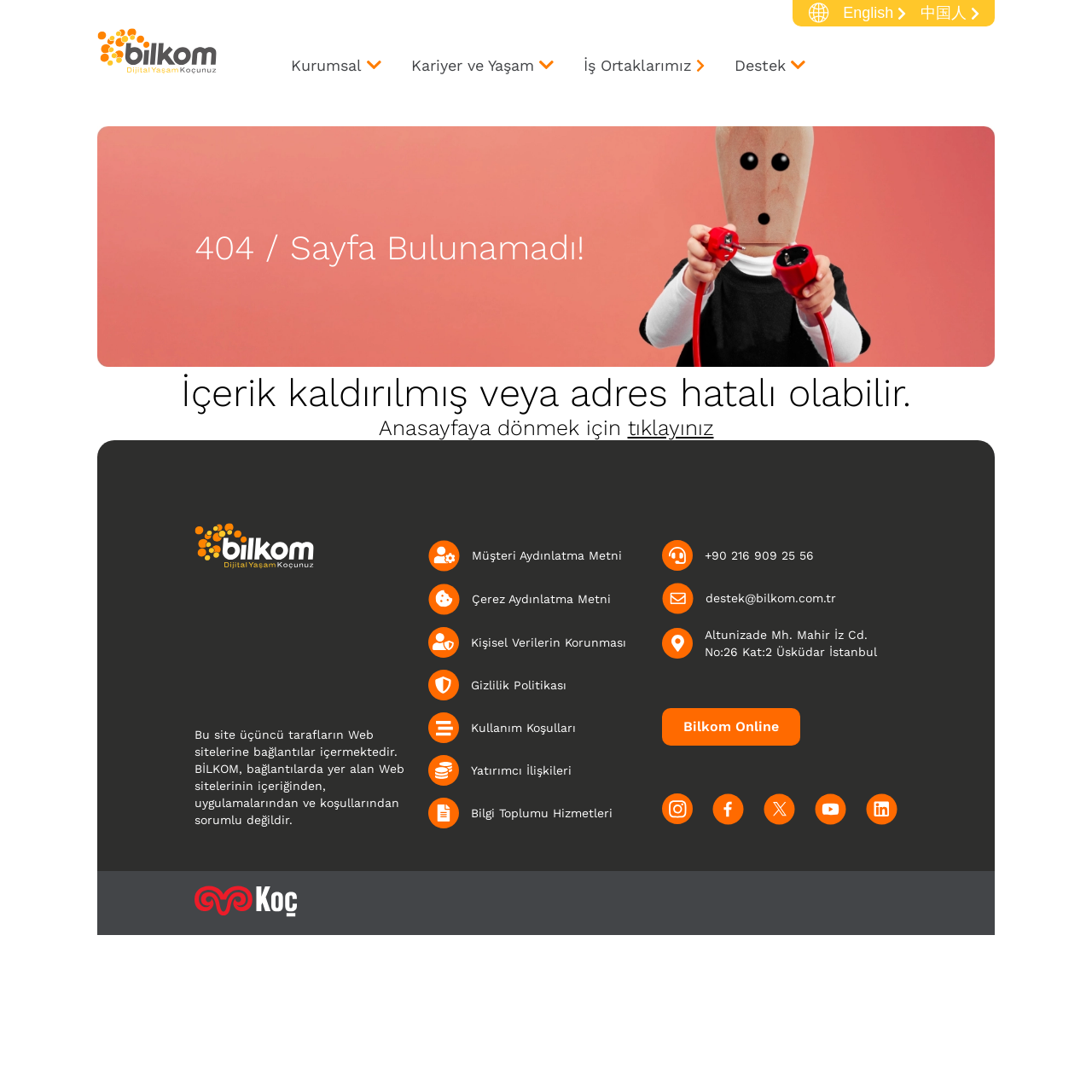Can you find the bounding box coordinates of the area I should click to execute the following instruction: "Visit Bilkom Online"?

[0.606, 0.648, 0.733, 0.683]